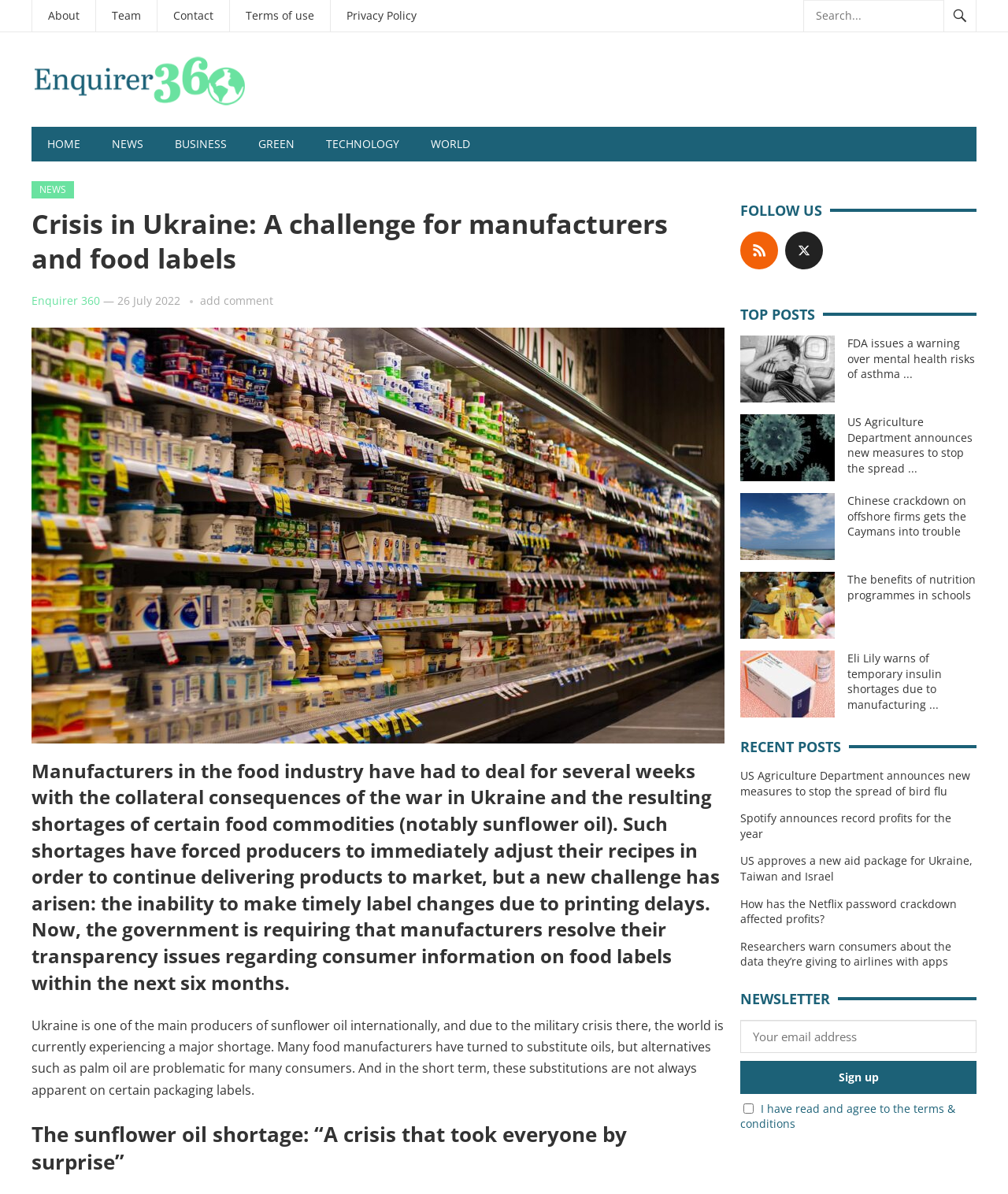Indicate the bounding box coordinates of the element that must be clicked to execute the instruction: "Read the news". The coordinates should be given as four float numbers between 0 and 1, i.e., [left, top, right, bottom].

[0.095, 0.106, 0.158, 0.135]